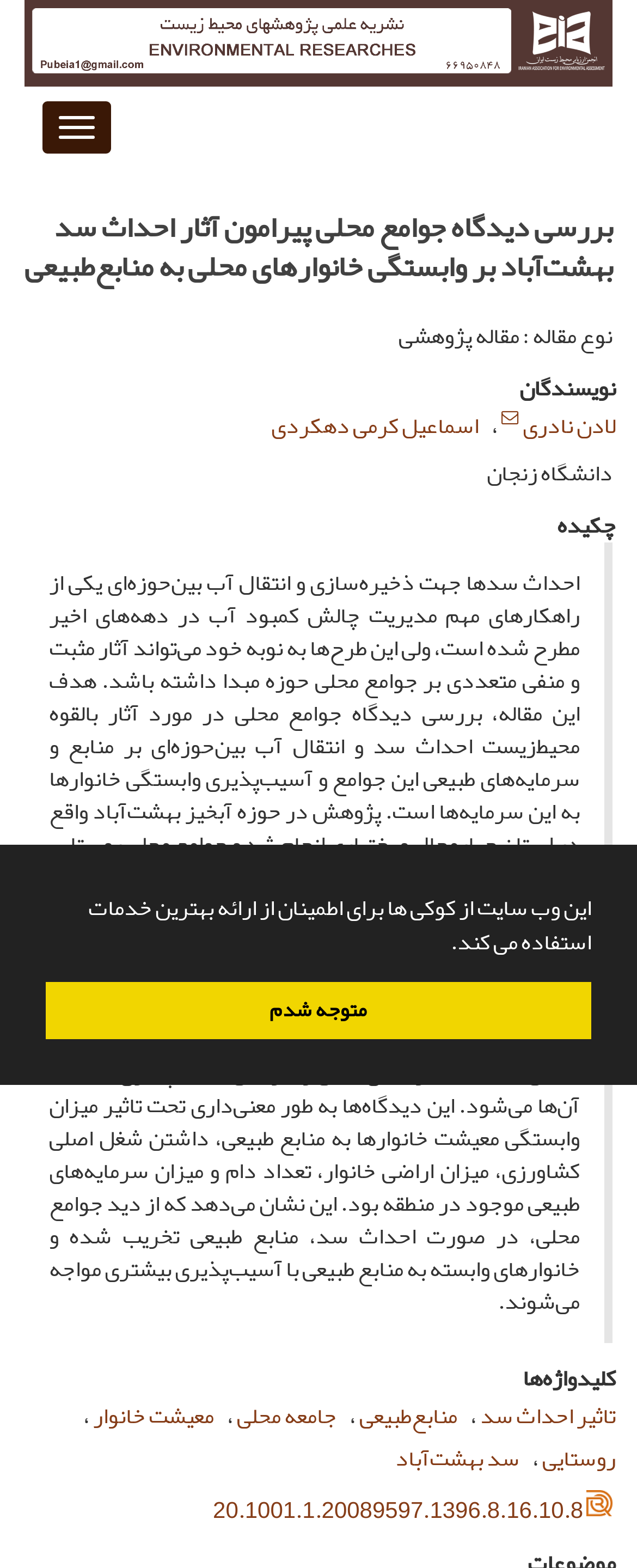Pinpoint the bounding box coordinates of the clickable area necessary to execute the following instruction: "Go to the Home page". The coordinates should be given as four float numbers between 0 and 1, namely [left, top, right, bottom].

None